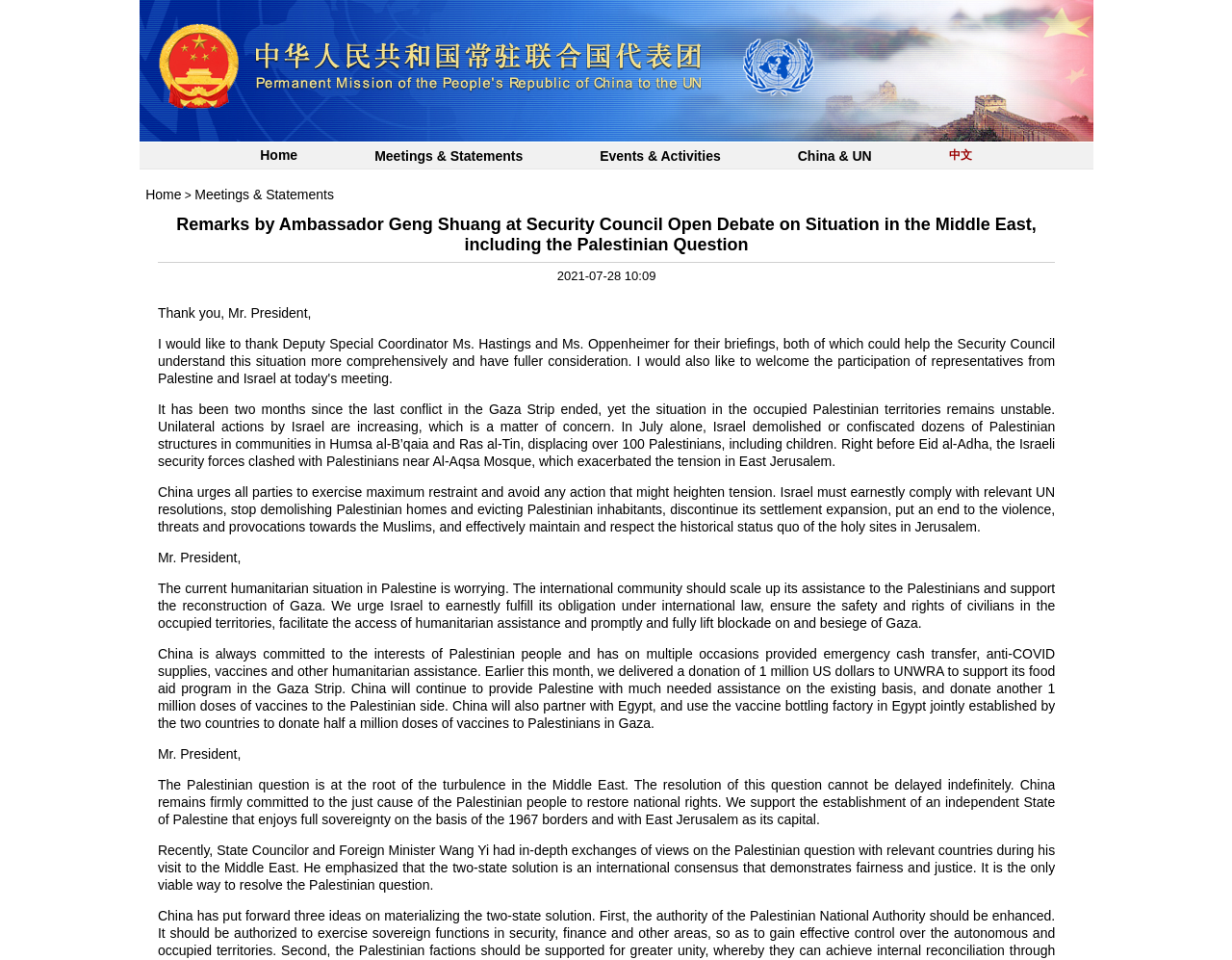Respond with a single word or phrase for the following question: 
How many rows are in the first table?

1